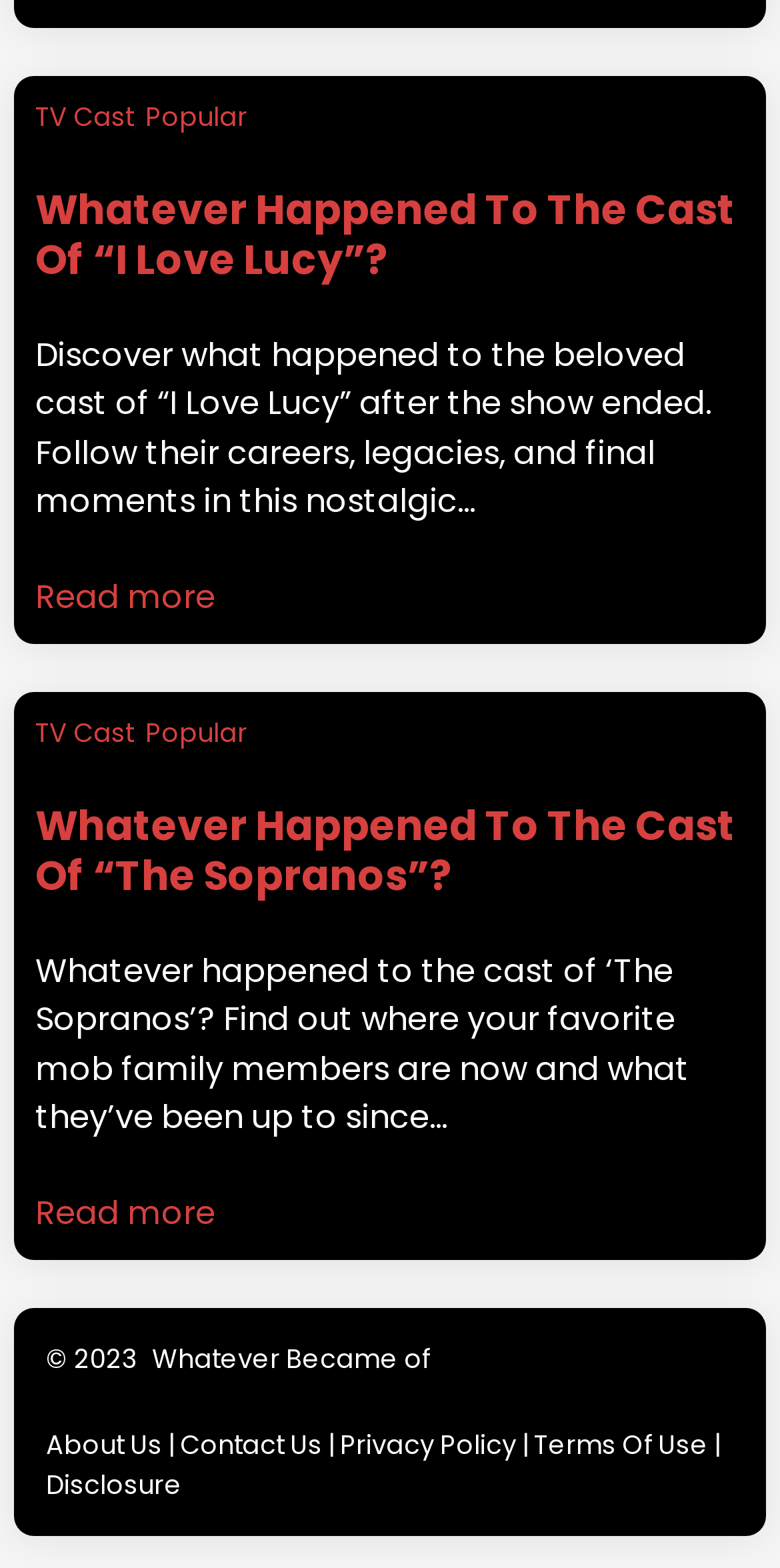What is the topic of the first article?
Using the image as a reference, give an elaborate response to the question.

I looked at the heading element inside the first article element, and it says 'Whatever Happened To The Cast Of “I Love Lucy”?'.